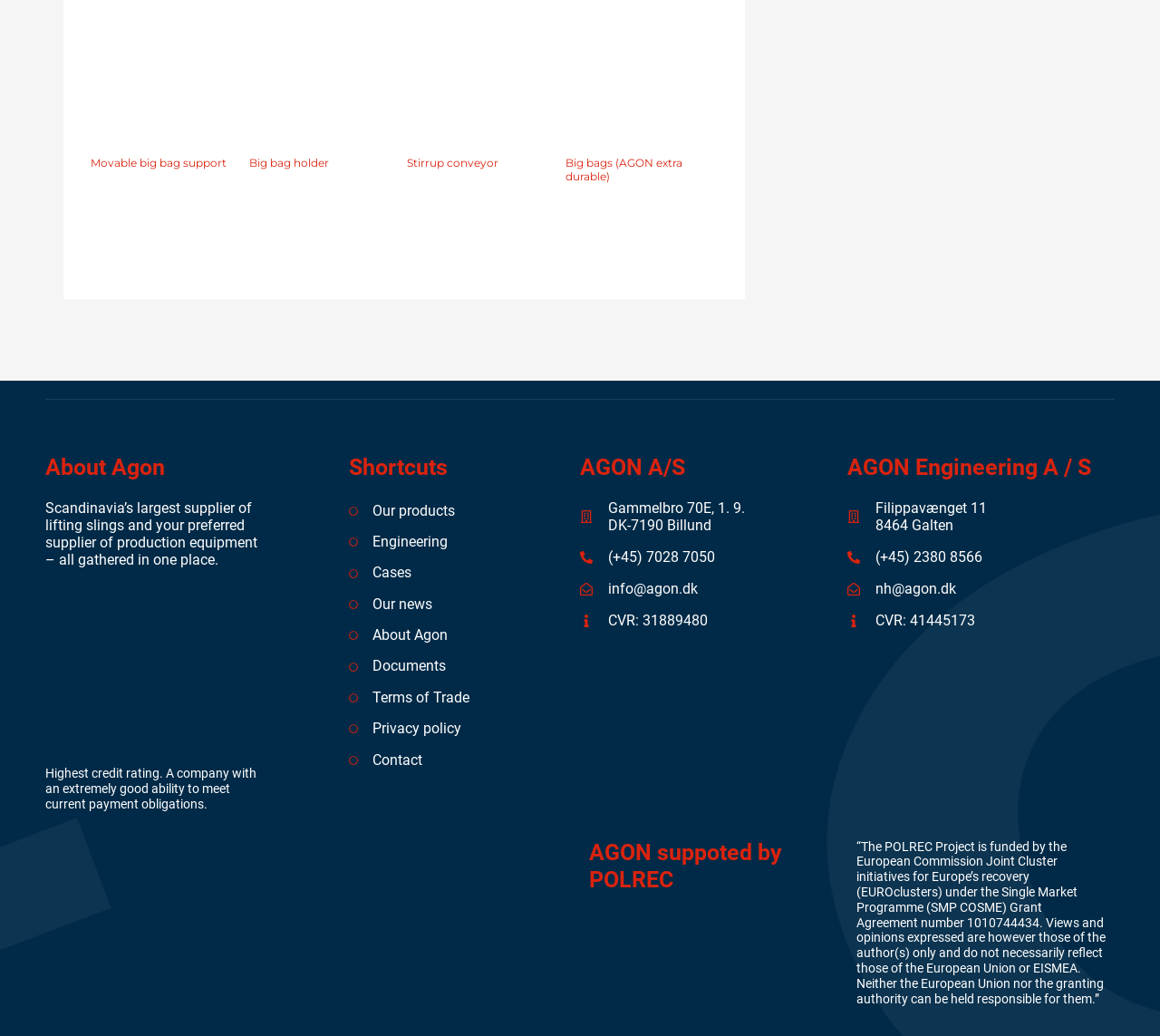What type of products does Agon supply? Refer to the image and provide a one-word or short phrase answer.

Lifting slings and production equipment